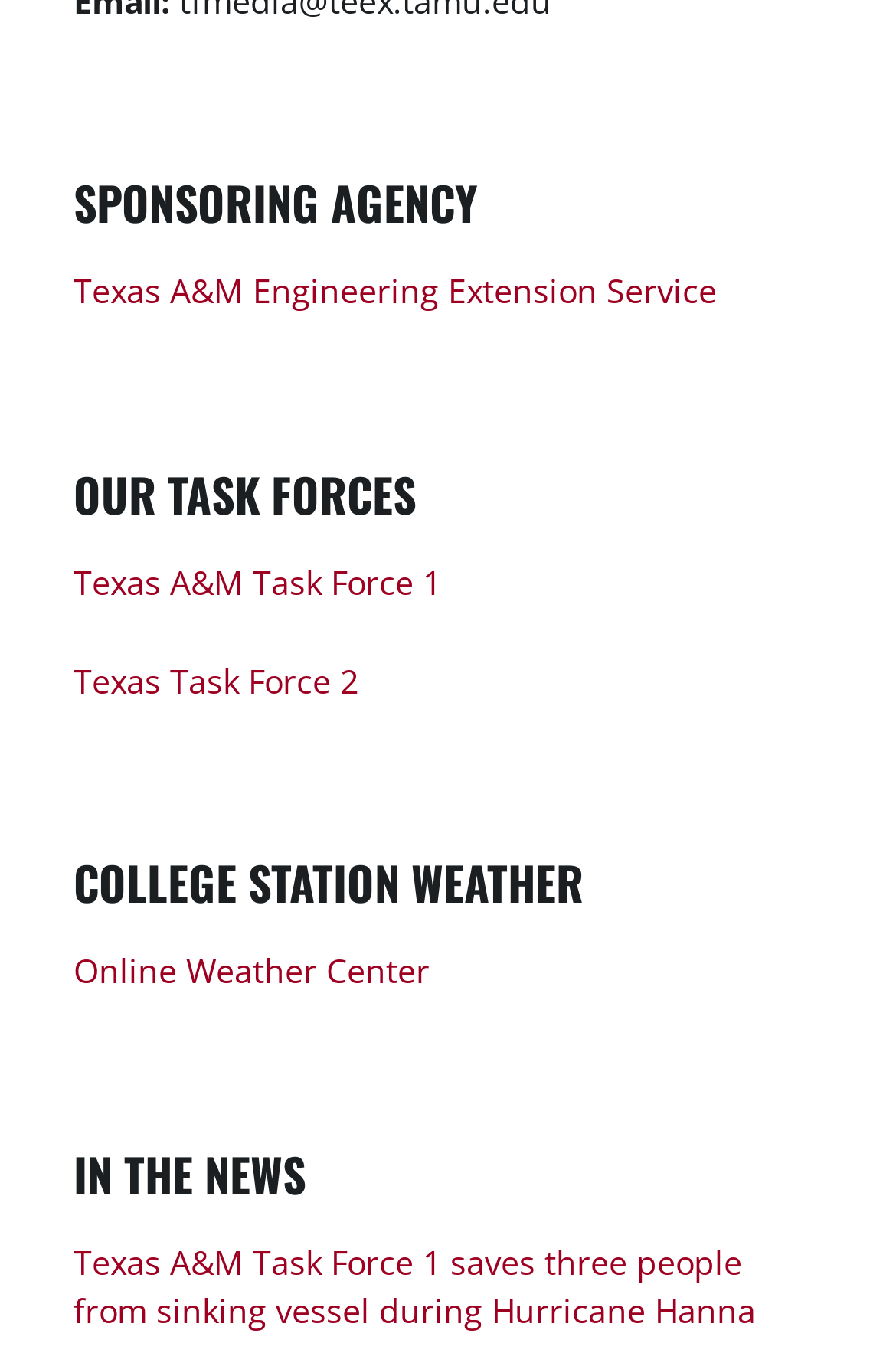Locate and provide the bounding box coordinates for the HTML element that matches this description: "Texas A&M Engineering Extension Service".

[0.082, 0.197, 0.8, 0.232]